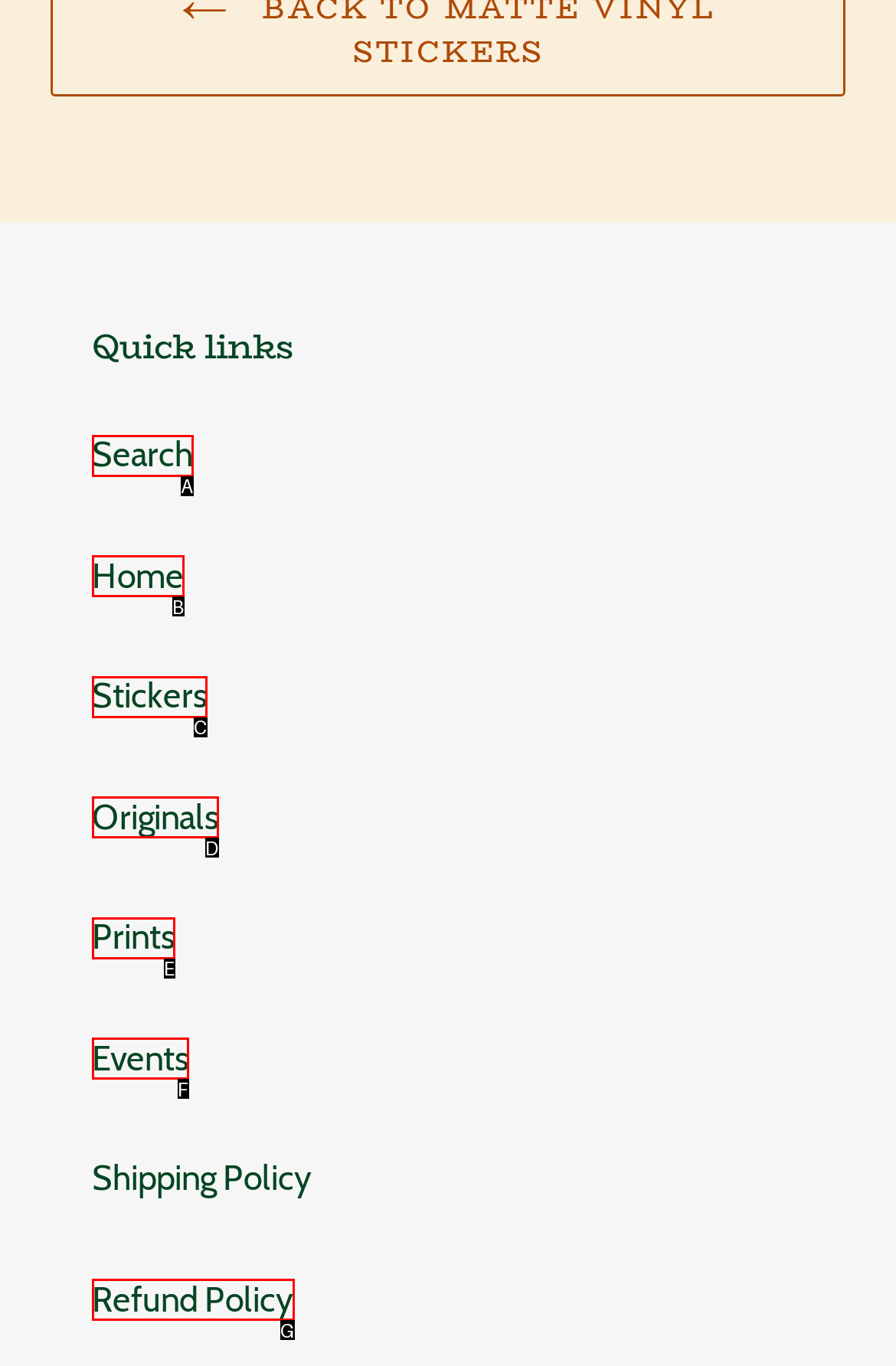Match the option to the description: Events
State the letter of the correct option from the available choices.

F